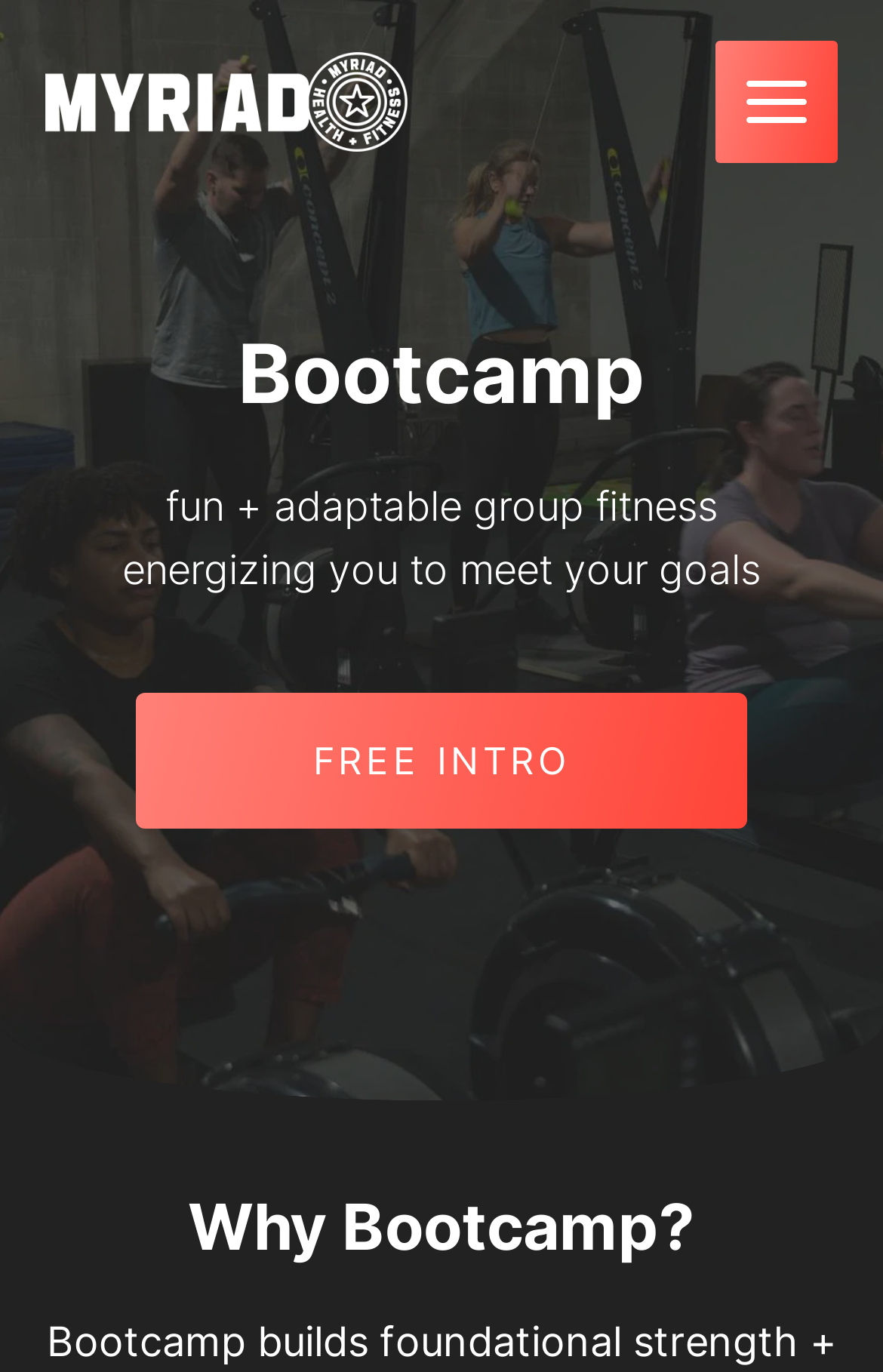Find the bounding box coordinates corresponding to the UI element with the description: "Main Menu". The coordinates should be formatted as [left, top, right, bottom], with values as floats between 0 and 1.

[0.811, 0.03, 0.949, 0.119]